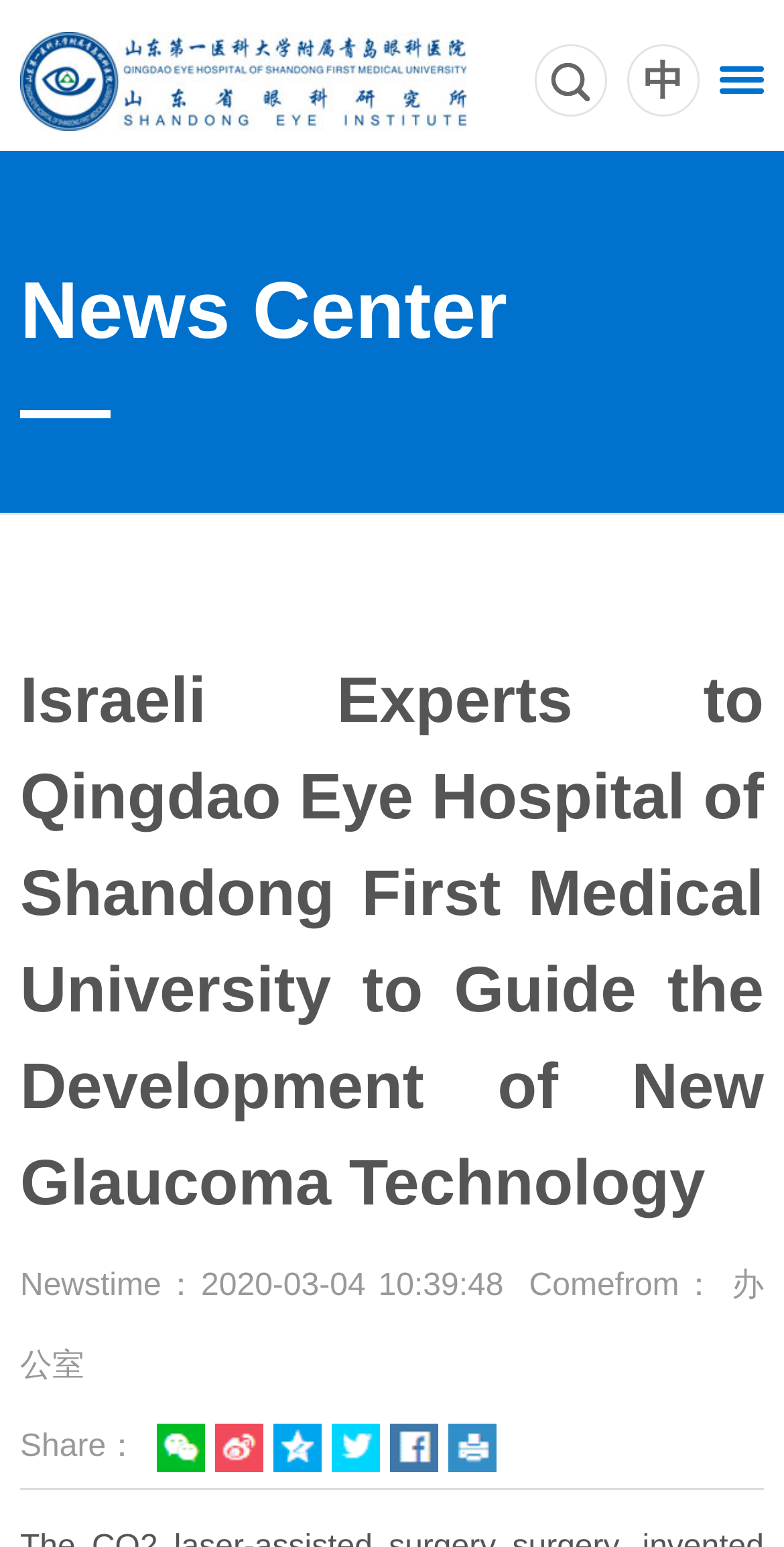Based on the image, provide a detailed and complete answer to the question: 
What is the date of the news article?

The date of the news article is mentioned in the text 'Newstime：2020-03-04 10:39:48' which is located below the main heading.